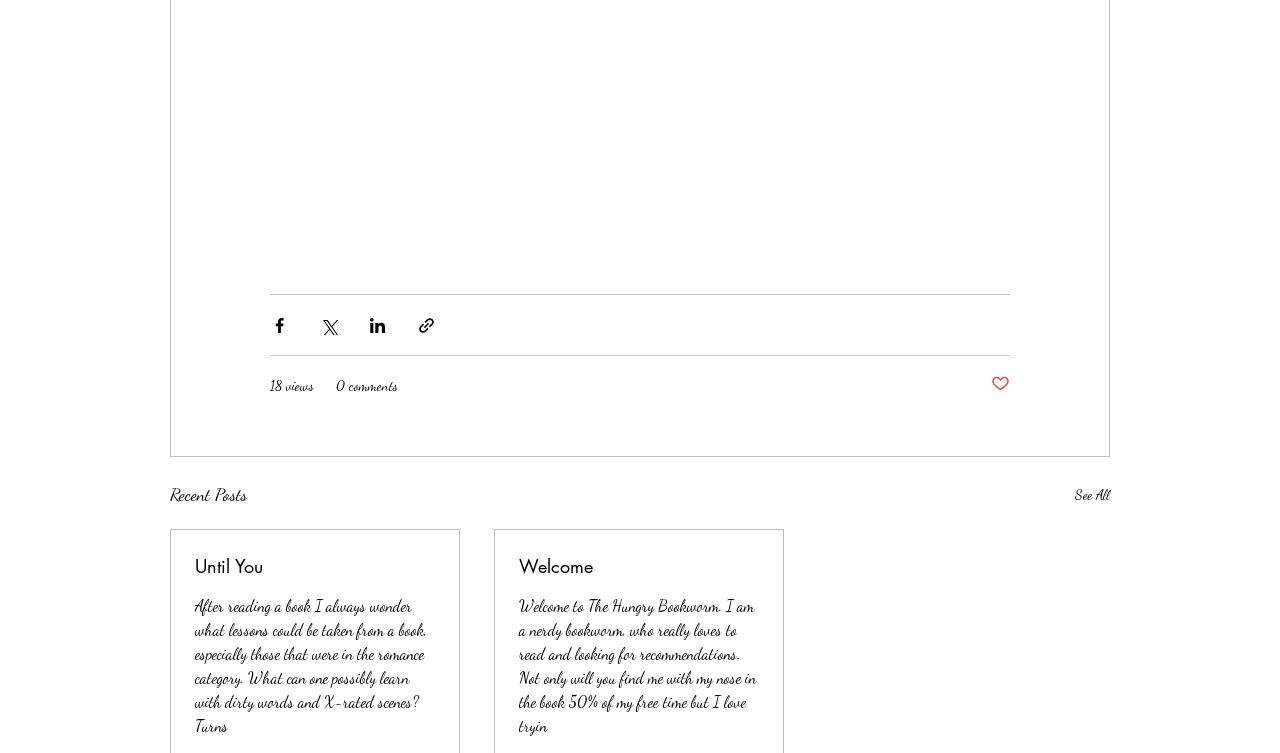Identify the bounding box coordinates for the element that needs to be clicked to fulfill this instruction: "Share via link". Provide the coordinates in the format of four float numbers between 0 and 1: [left, top, right, bottom].

[0.326, 0.419, 0.341, 0.444]